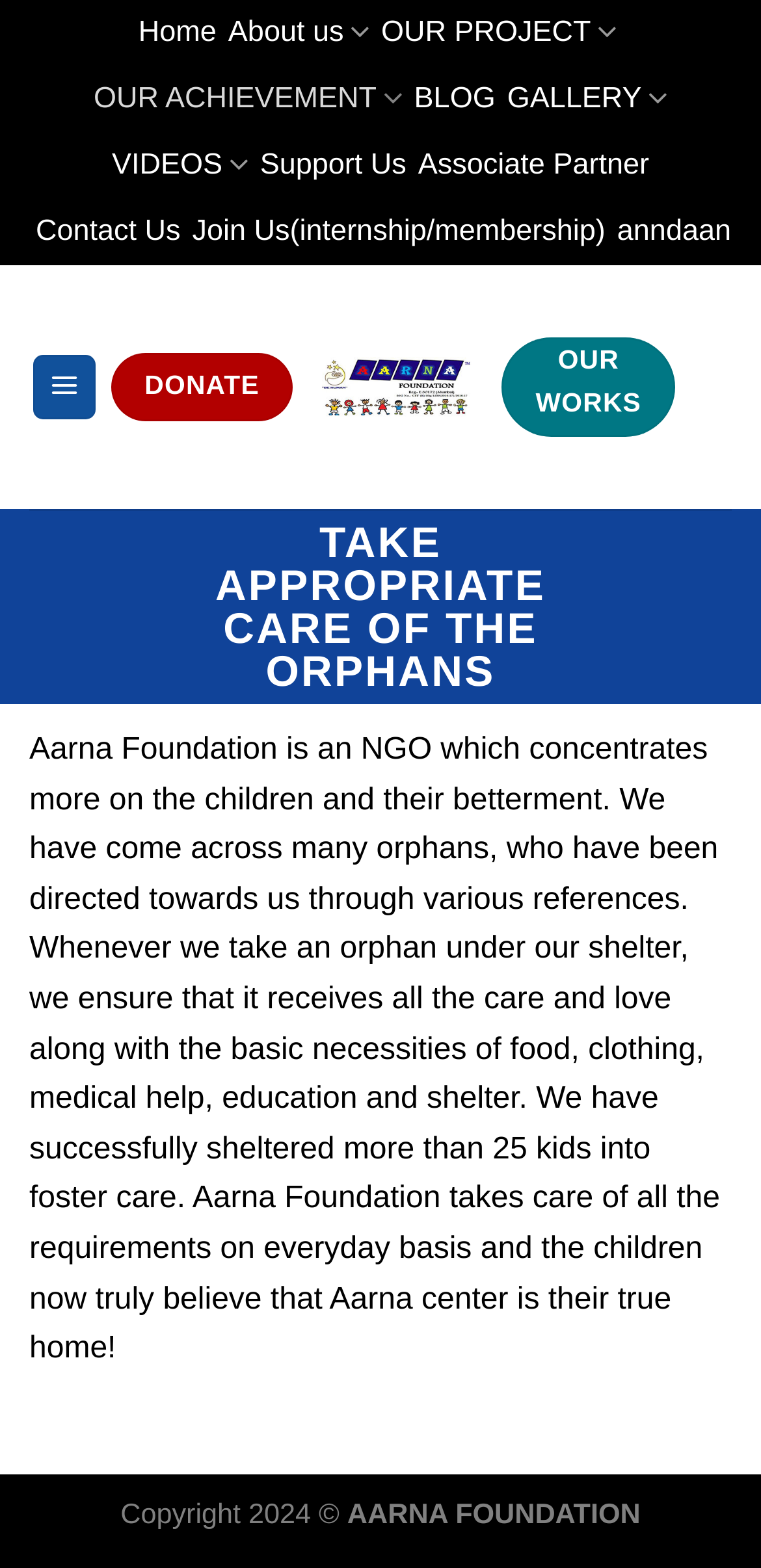Please determine the bounding box coordinates for the UI element described here. Use the format (top-left x, top-left y, bottom-right x, bottom-right y) with values bounded between 0 and 1: aria-label="Menu"

[0.042, 0.227, 0.126, 0.267]